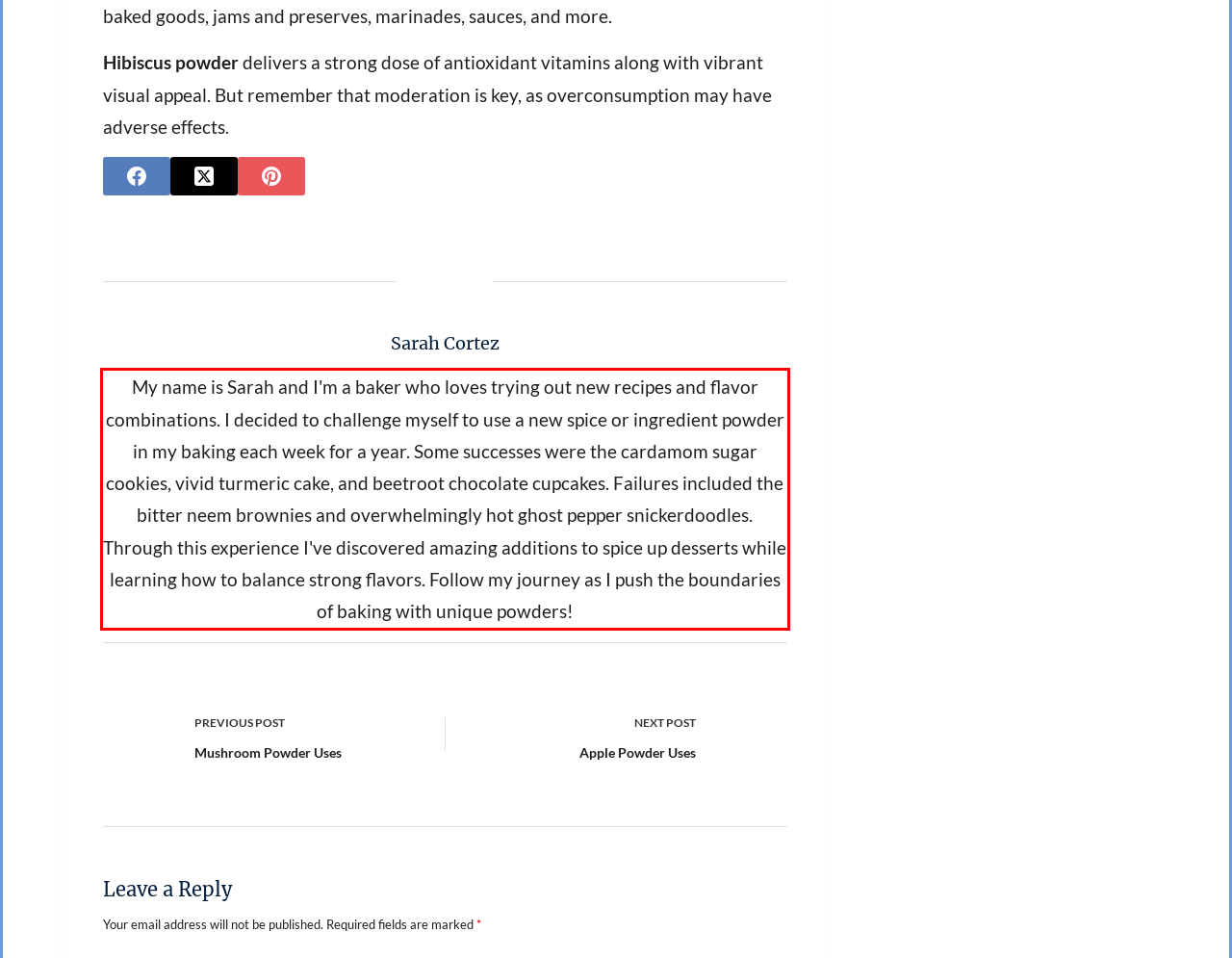Using the webpage screenshot, recognize and capture the text within the red bounding box.

My name is Sarah and I'm a baker who loves trying out new recipes and flavor combinations. I decided to challenge myself to use a new spice or ingredient powder in my baking each week for a year. Some successes were the cardamom sugar cookies, vivid turmeric cake, and beetroot chocolate cupcakes. Failures included the bitter neem brownies and overwhelmingly hot ghost pepper snickerdoodles. Through this experience I've discovered amazing additions to spice up desserts while learning how to balance strong flavors. Follow my journey as I push the boundaries of baking with unique powders!